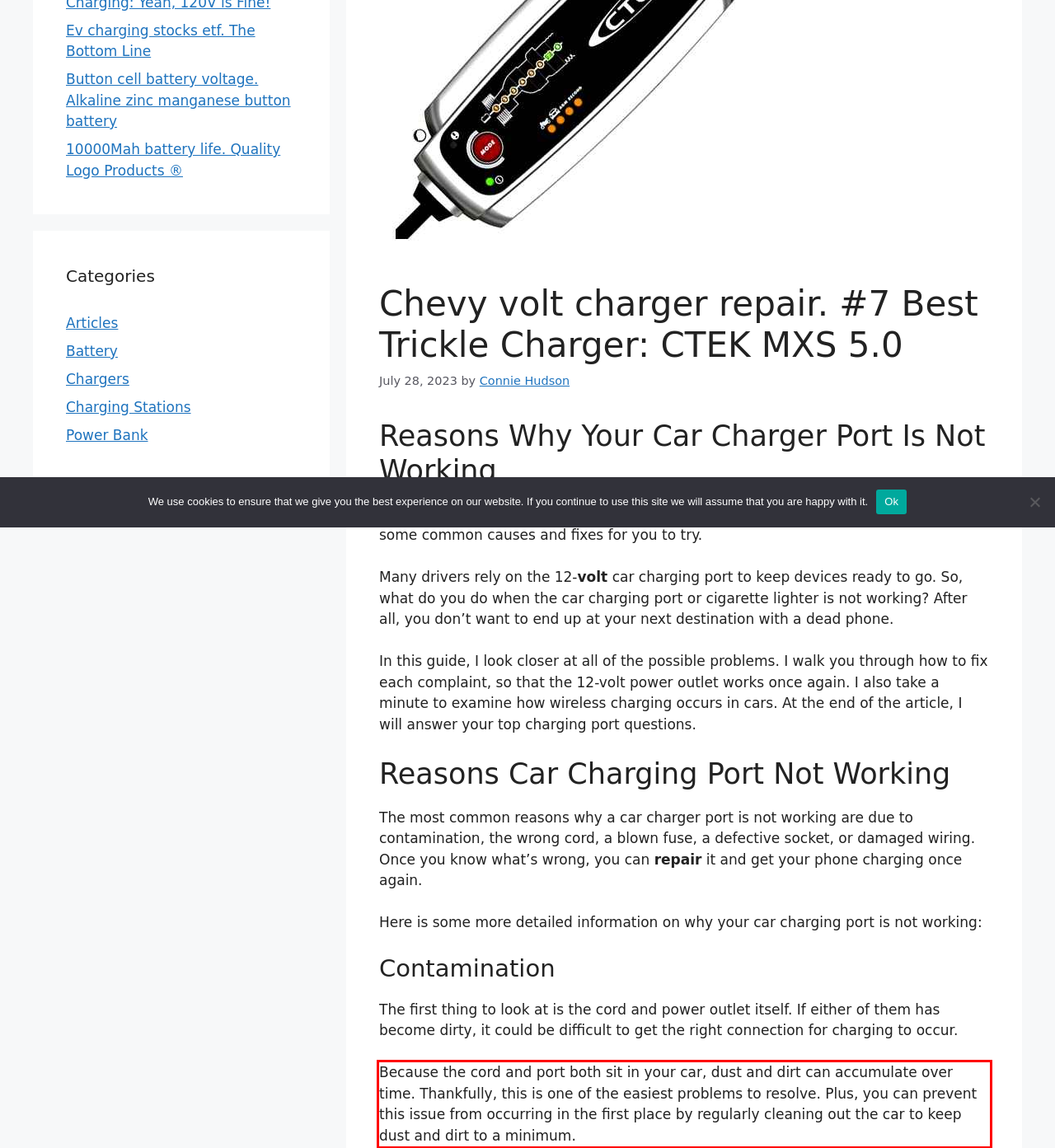Please perform OCR on the UI element surrounded by the red bounding box in the given webpage screenshot and extract its text content.

Because the cord and port both sit in your car, dust and dirt can accumulate over time. Thankfully, this is one of the easiest problems to resolve. Plus, you can prevent this issue from occurring in the first place by regularly cleaning out the car to keep dust and dirt to a minimum.